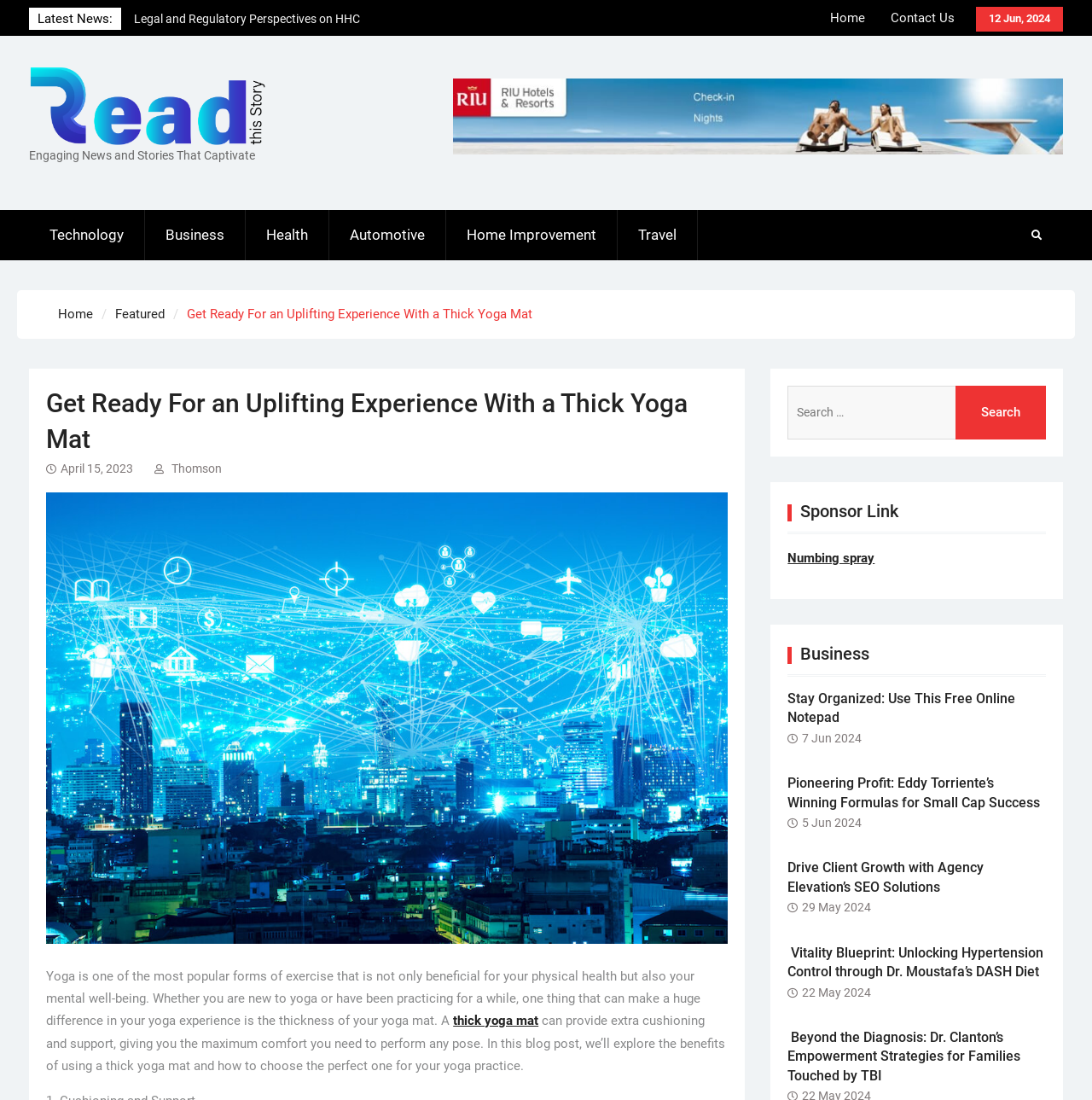Please provide a brief answer to the following inquiry using a single word or phrase:
What is the author of the article 'Get Ready For an Uplifting Experience With a Thick Yoga Mat'?

Thomson